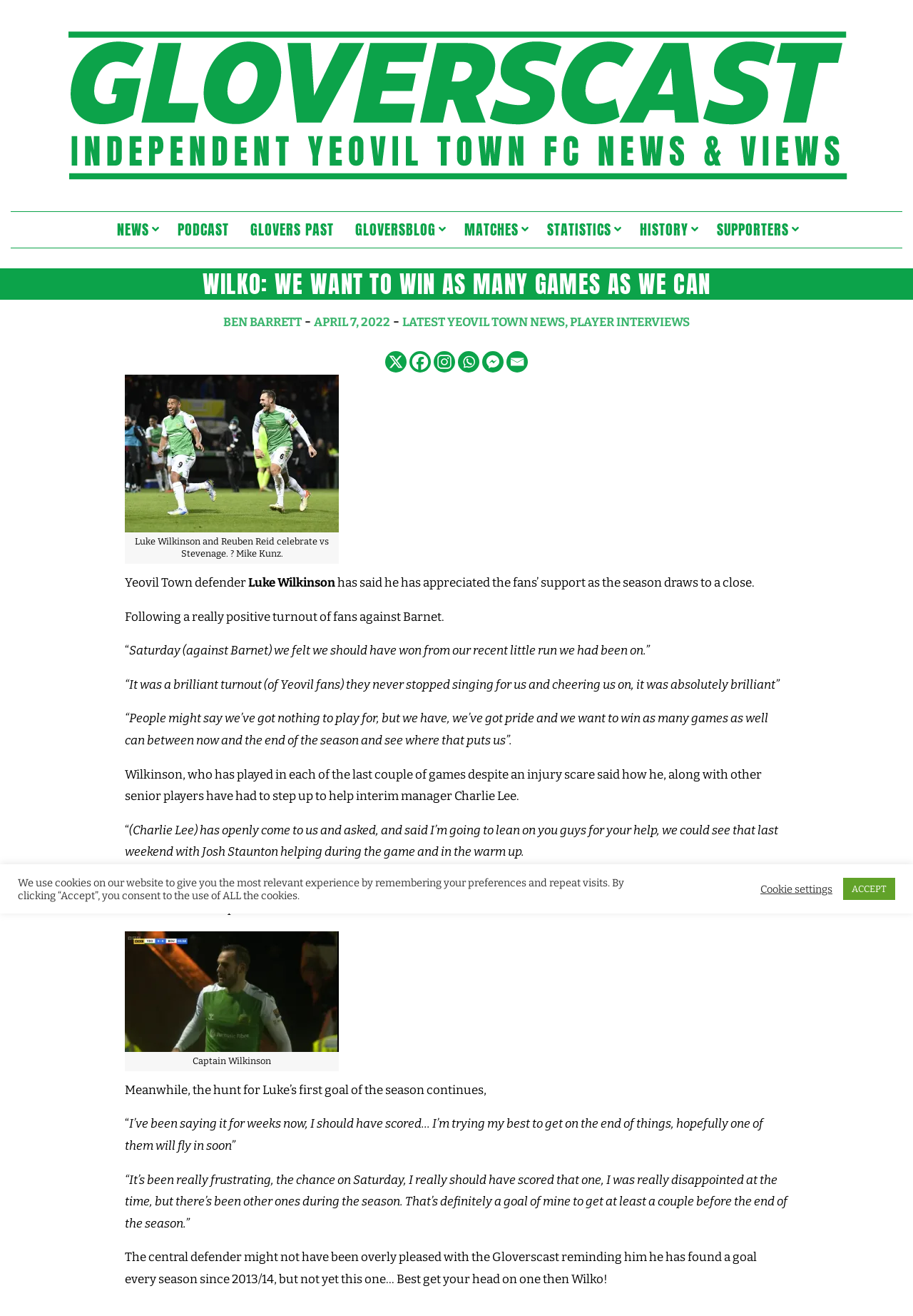Please find the bounding box coordinates of the element that must be clicked to perform the given instruction: "View the image of Luke Wilkinson and Reuben Reid". The coordinates should be four float numbers from 0 to 1, i.e., [left, top, right, bottom].

[0.137, 0.285, 0.371, 0.429]